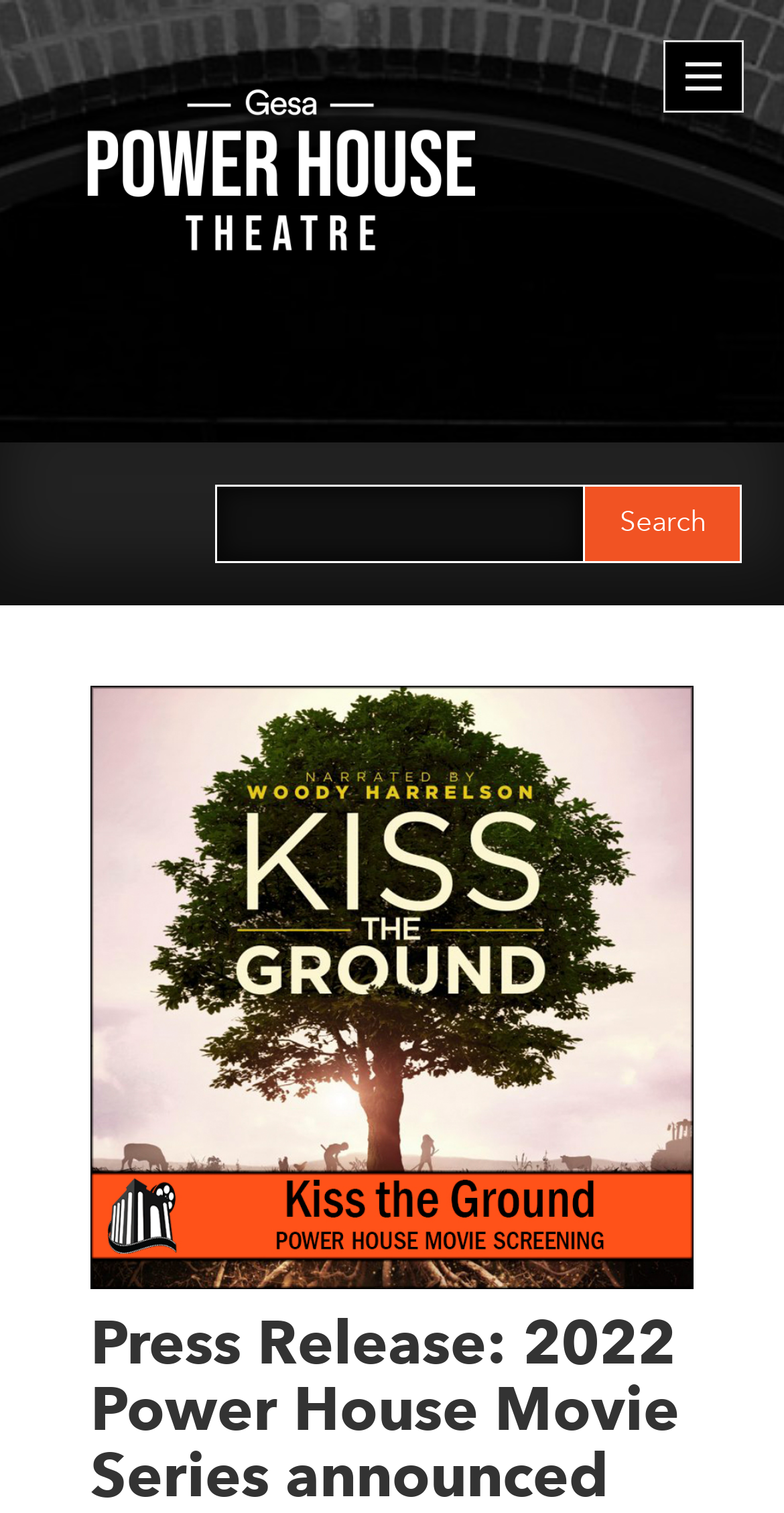What is the function of the 'Toggle navigation' button?
Please elaborate on the answer to the question with detailed information.

The 'Toggle navigation' button is located at the top-right corner of the webpage, and it is a button element. Its function is likely to toggle the navigation menu, allowing users to access different sections of the webpage.